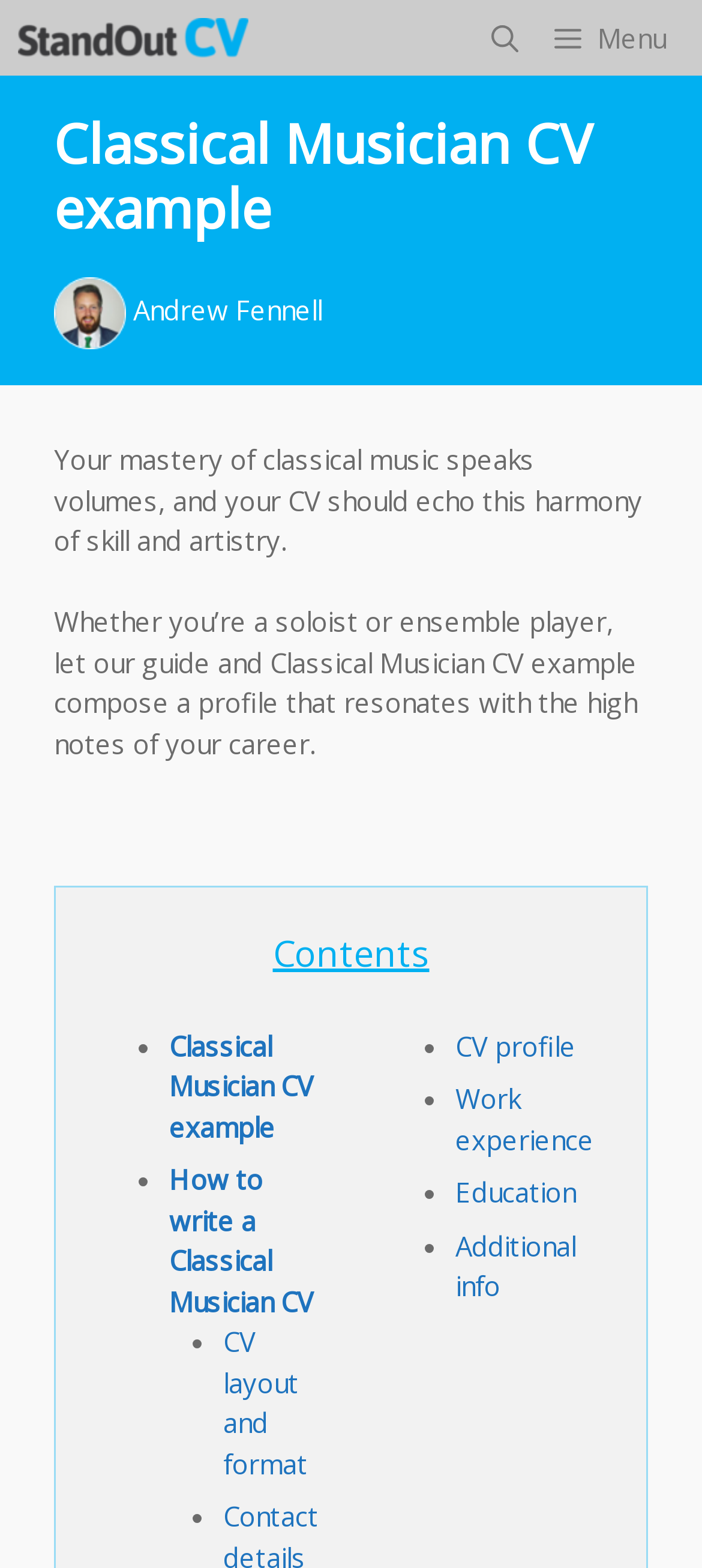Can you find the bounding box coordinates for the element to click on to achieve the instruction: "Read the post 'Quick question on micro hard resets and ip hopping issue.'"?

None